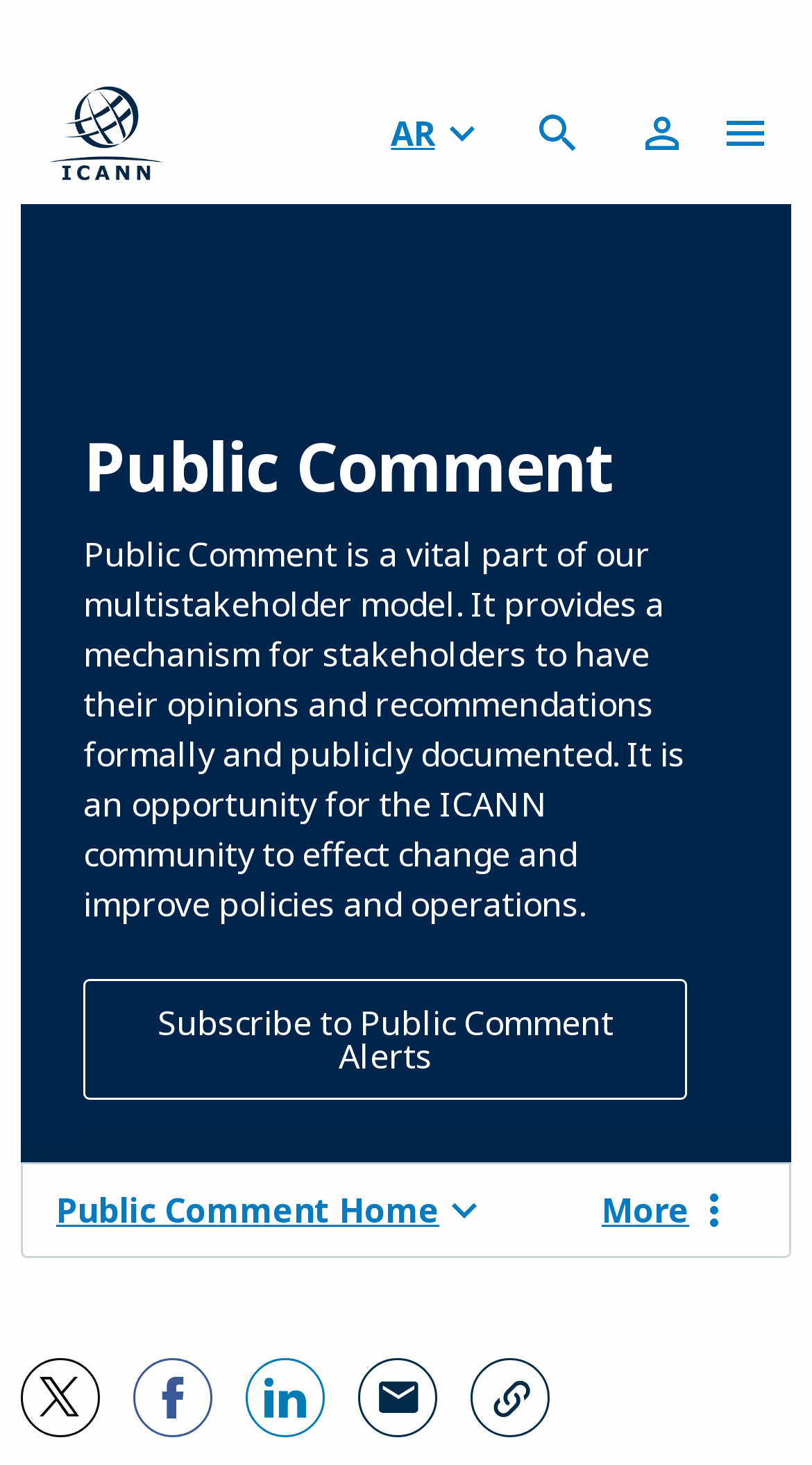How many links are under the 'ACCOUNTABILITY AND TRANSPARENCY' heading?
Please craft a detailed and exhaustive response to the question.

Under the 'ACCOUNTABILITY AND TRANSPARENCY' heading, there are 5 links: 'Accountability Mechanisms', 'Document Disclosure', 'Independent Review Process', 'Request for Reconsideration', and 'Empowered Community'.